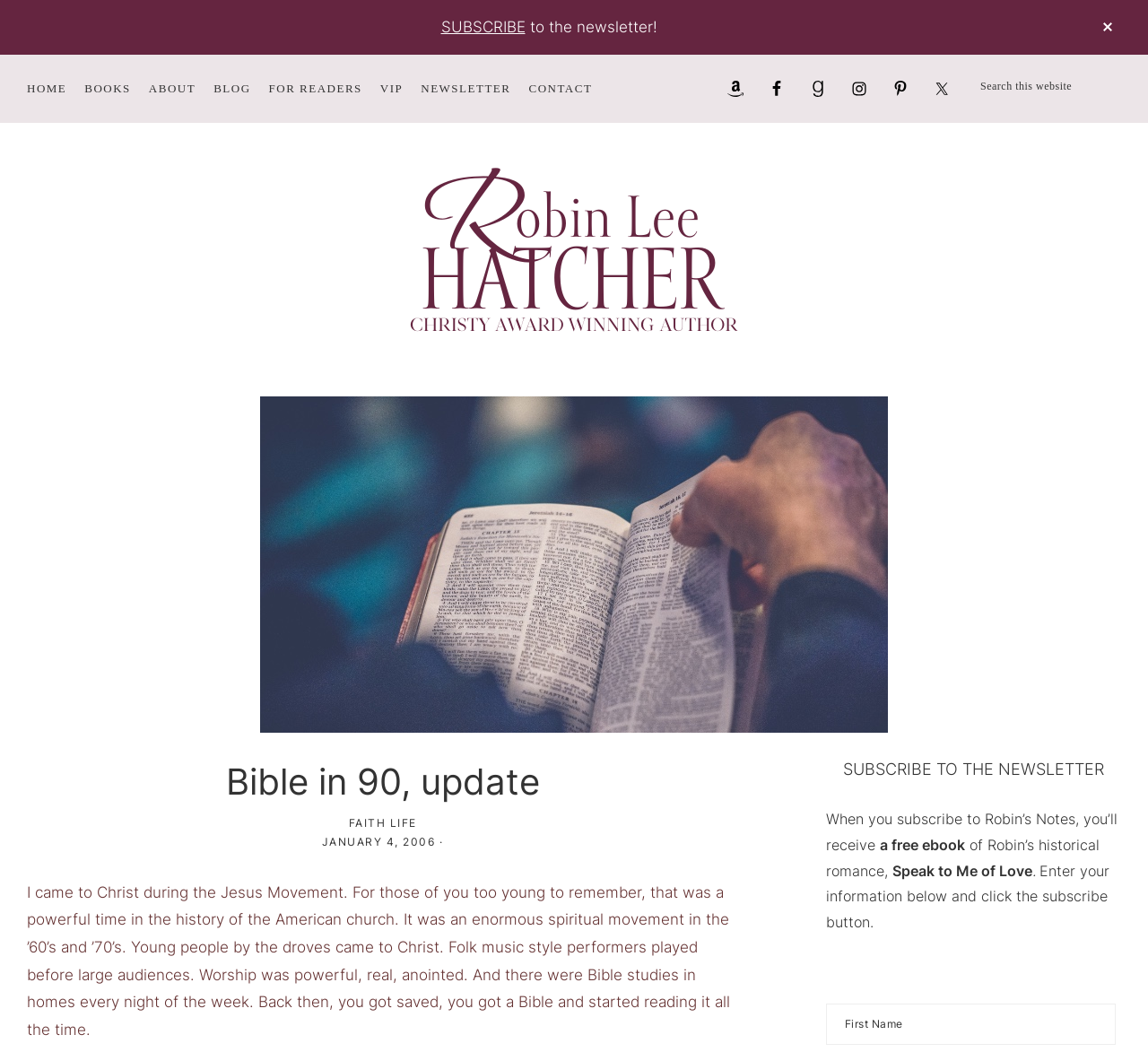Identify the bounding box for the UI element specified in this description: "parent_node: ROBIN LEE HATCHER". The coordinates must be four float numbers between 0 and 1, formatted as [left, top, right, bottom].

[0.344, 0.155, 0.656, 0.172]